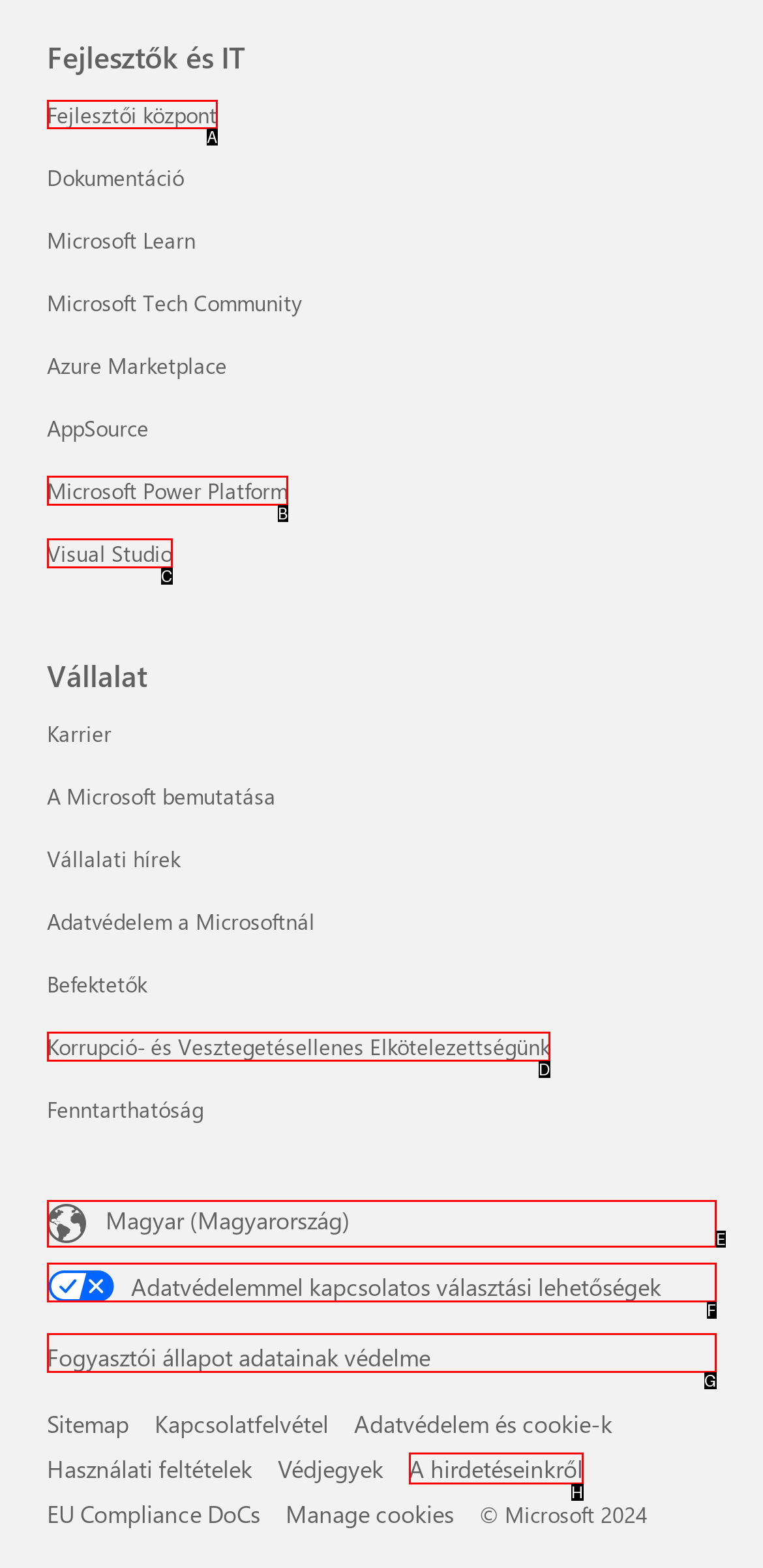Please identify the correct UI element to click for the task: Go to developer center Respond with the letter of the appropriate option.

A